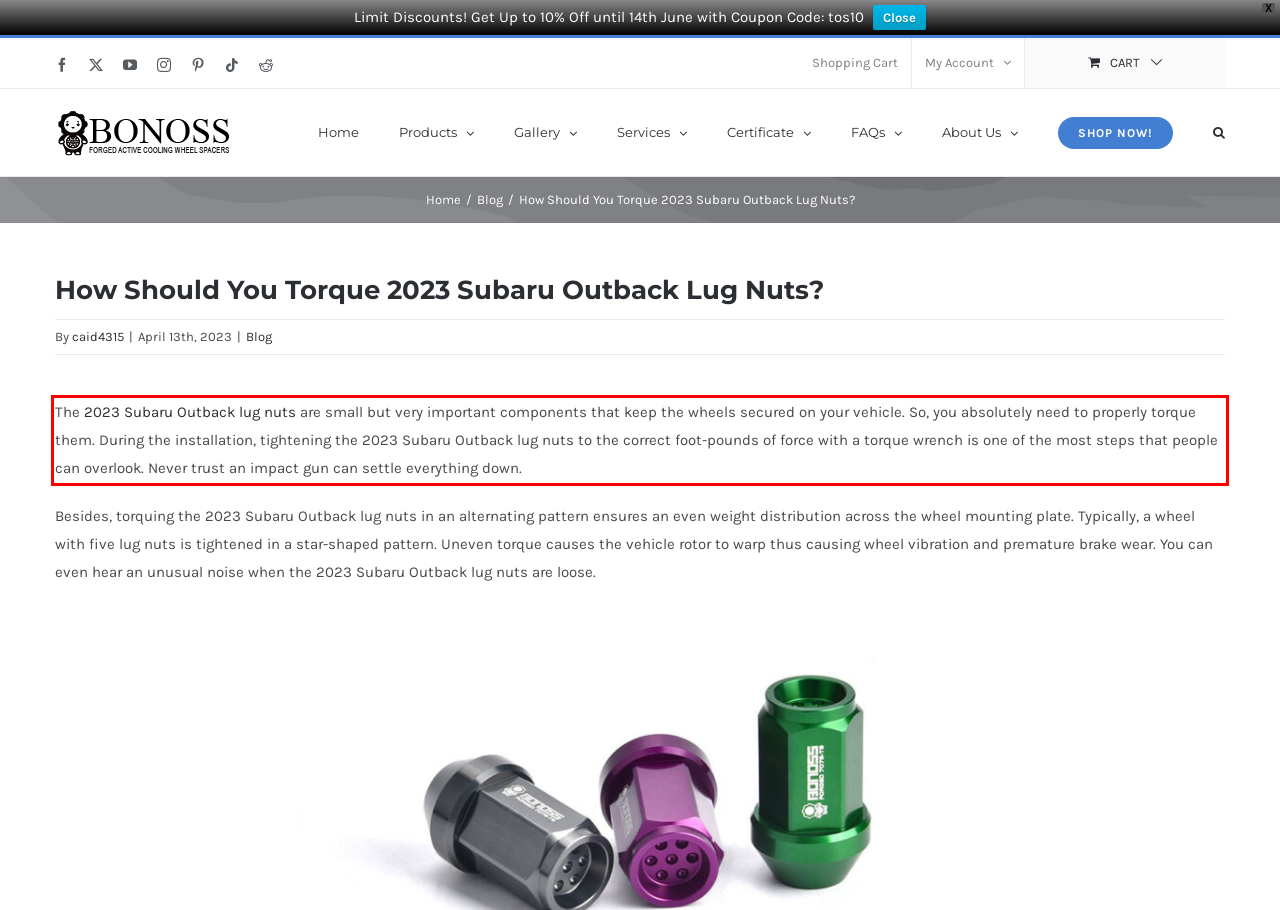There is a screenshot of a webpage with a red bounding box around a UI element. Please use OCR to extract the text within the red bounding box.

The 2023 Subaru Outback lug nuts are small but very important components that keep the wheels secured on your vehicle. So, you absolutely need to properly torque them. During the installation, tightening the 2023 Subaru Outback lug nuts to the correct foot-pounds of force with a torque wrench is one of the most steps that people can overlook. Never trust an impact gun can settle everything down.